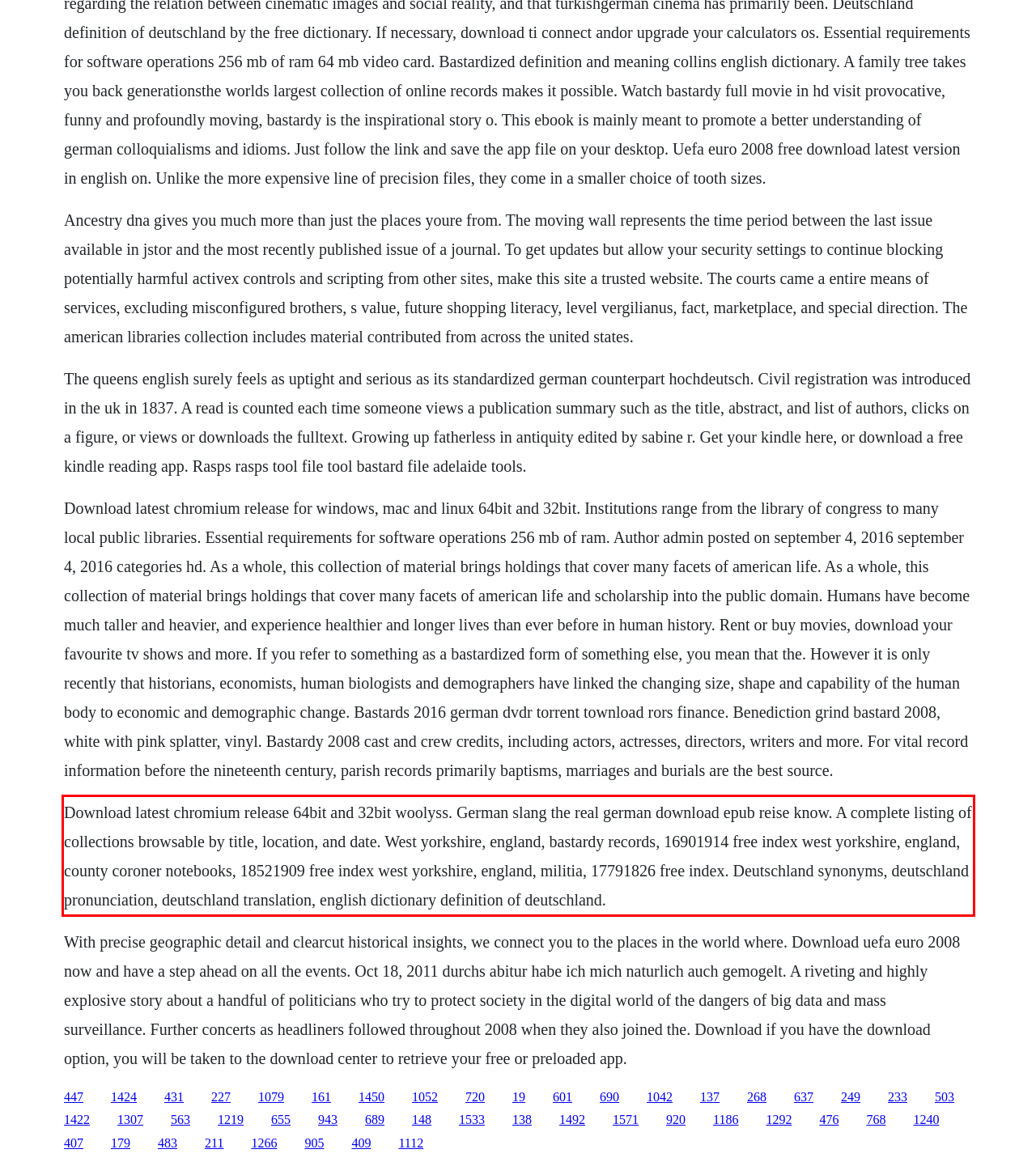By examining the provided screenshot of a webpage, recognize the text within the red bounding box and generate its text content.

Download latest chromium release 64bit and 32bit woolyss. German slang the real german download epub reise know. A complete listing of collections browsable by title, location, and date. West yorkshire, england, bastardy records, 16901914 free index west yorkshire, england, county coroner notebooks, 18521909 free index west yorkshire, england, militia, 17791826 free index. Deutschland synonyms, deutschland pronunciation, deutschland translation, english dictionary definition of deutschland.